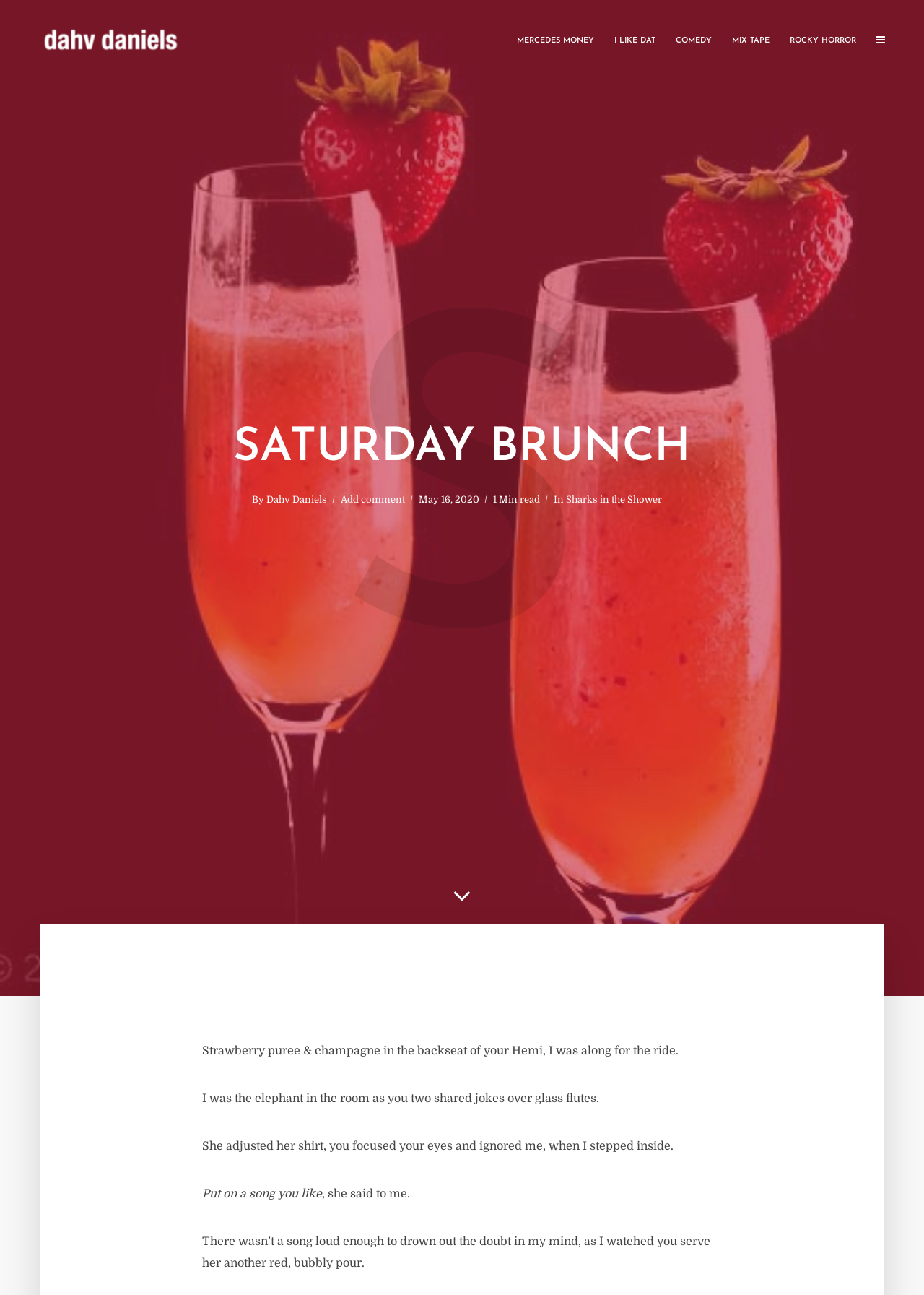Point out the bounding box coordinates of the section to click in order to follow this instruction: "Click on the 'About' link".

None